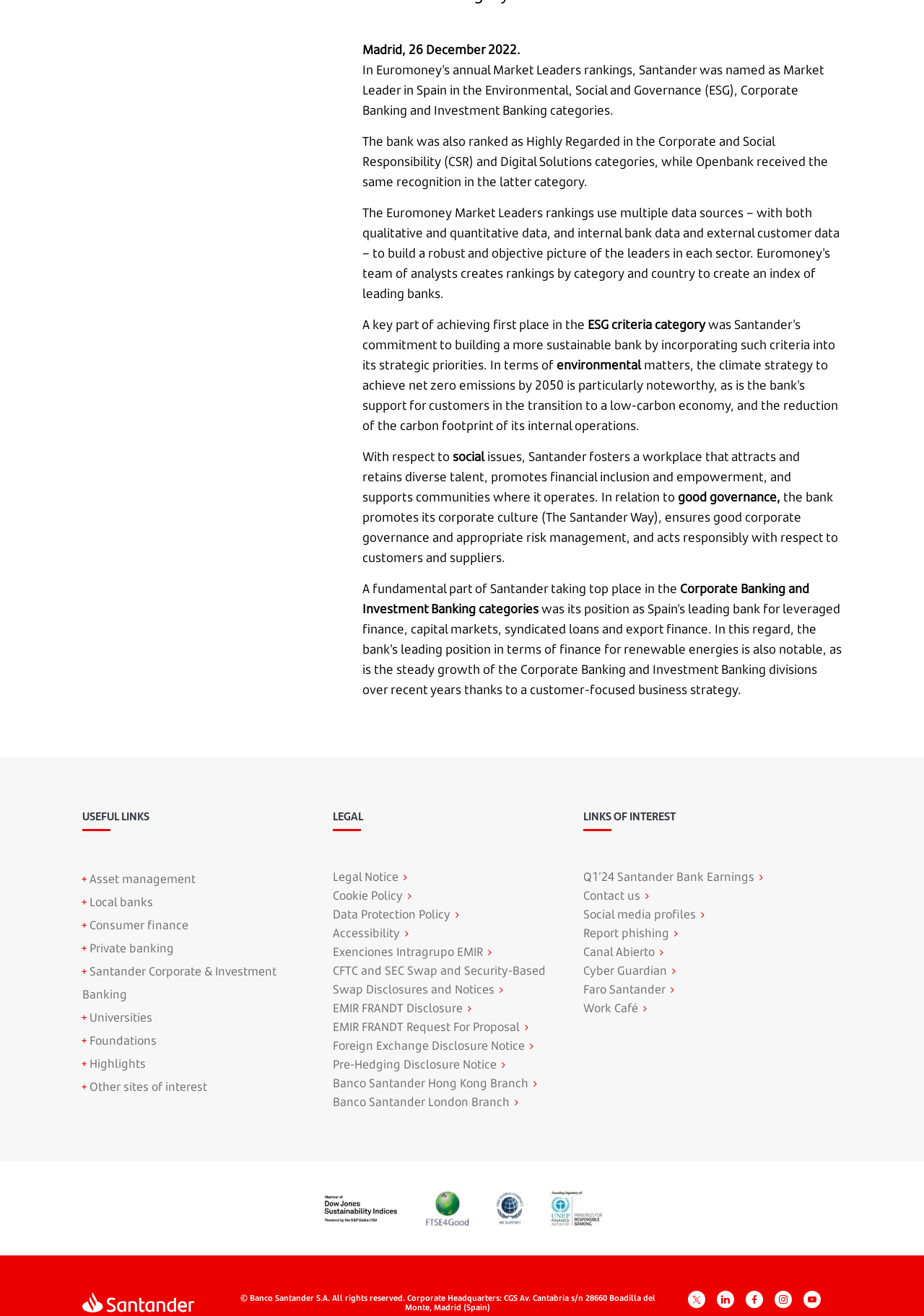Please provide the bounding box coordinate of the region that matches the element description: Pre-Hedging Disclosure Notice. Coordinates should be in the format (top-left x, top-left y, bottom-right x, bottom-right y) and all values should be between 0 and 1.

[0.36, 0.802, 0.617, 0.816]